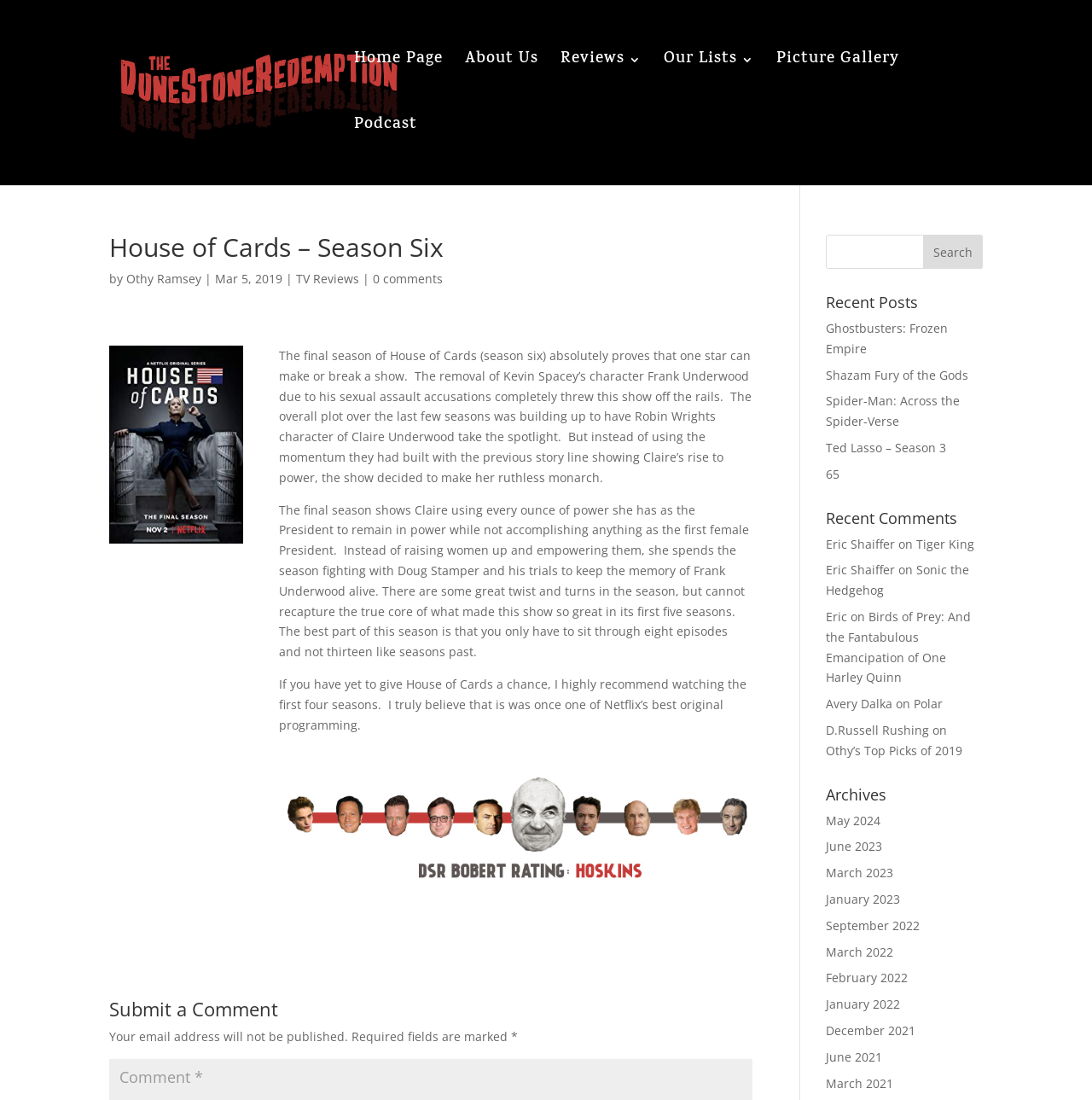Identify the bounding box coordinates of the HTML element based on this description: "January 2022".

[0.756, 0.905, 0.824, 0.92]